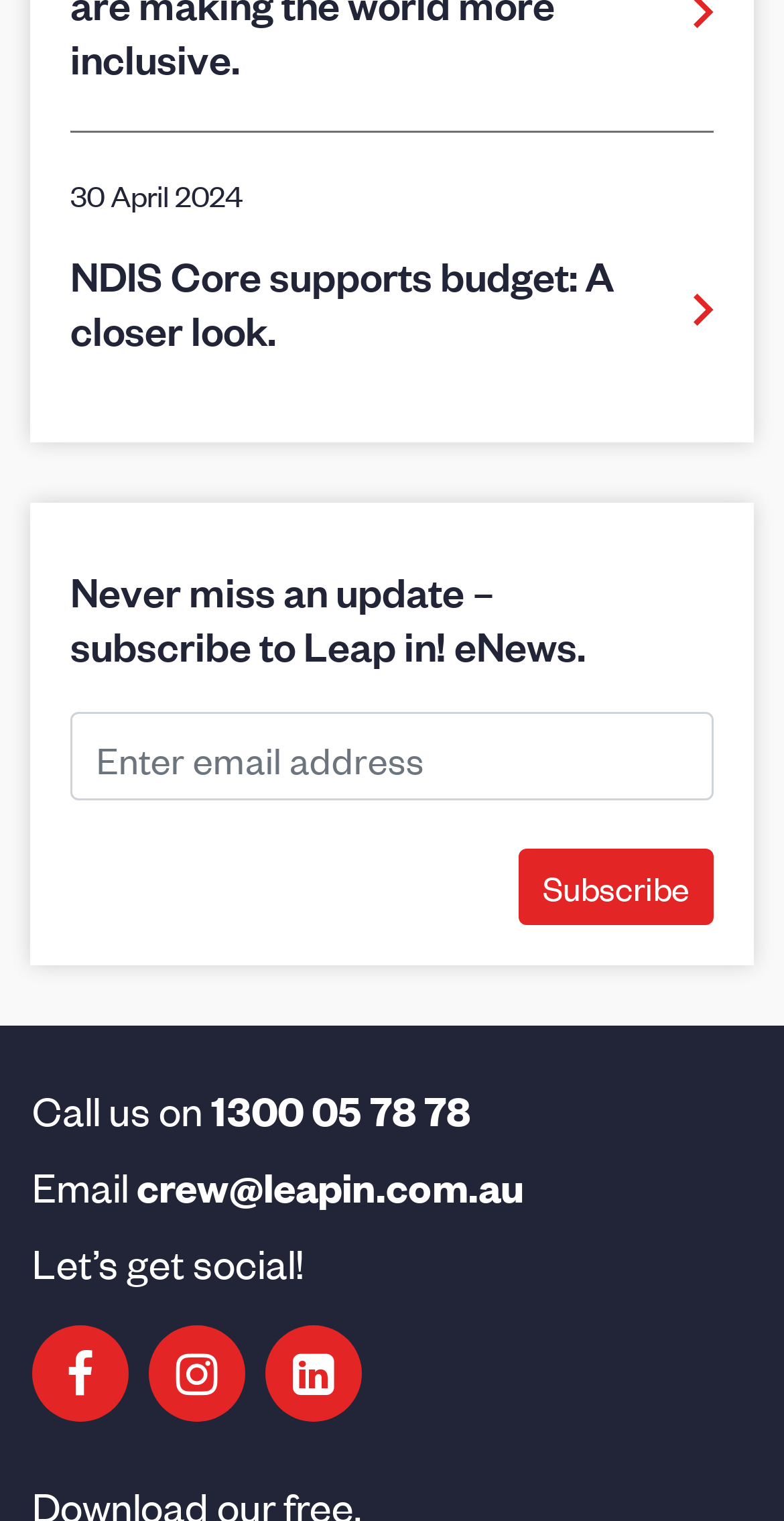Find the bounding box coordinates of the element I should click to carry out the following instruction: "Subscribe to Leap in! eNews".

[0.662, 0.558, 0.91, 0.608]